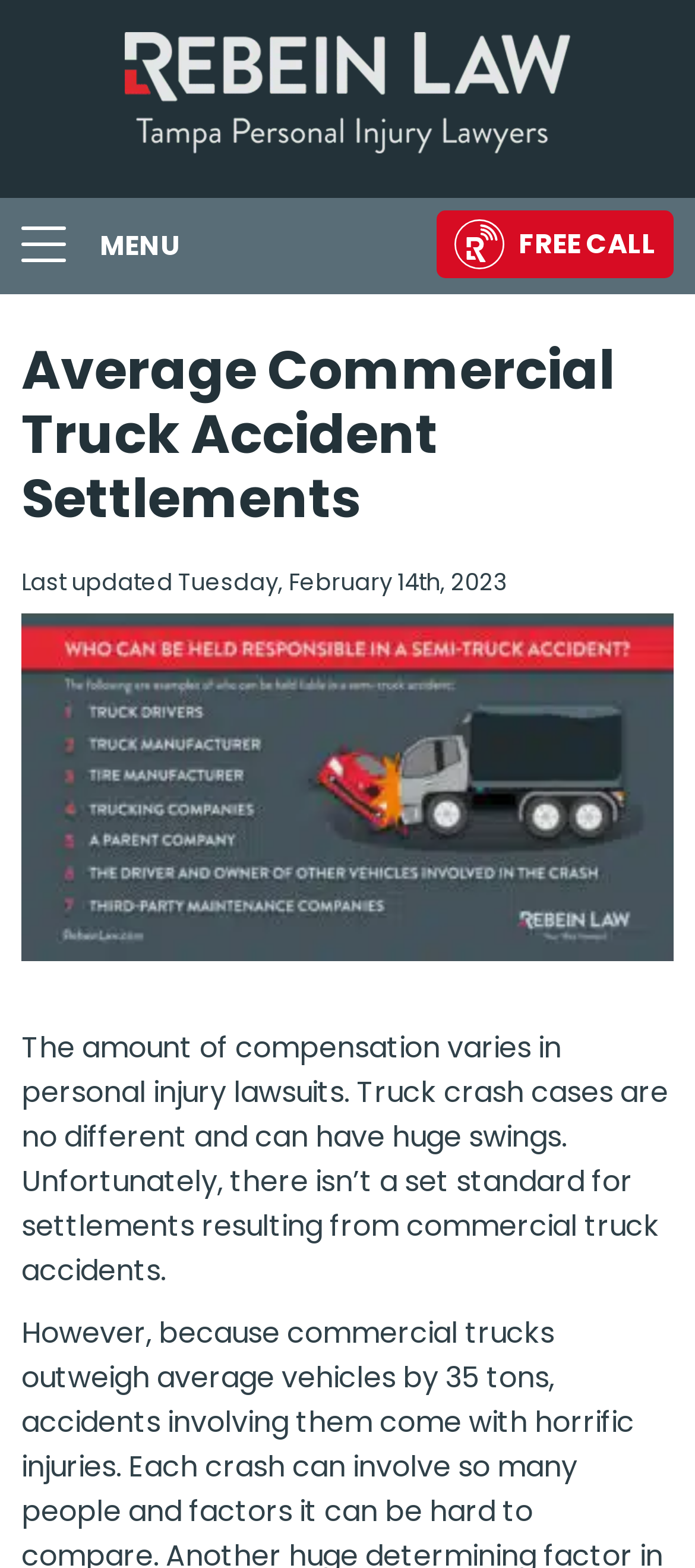Please answer the following query using a single word or phrase: 
What is the topic of the webpage?

Commercial truck accident settlements